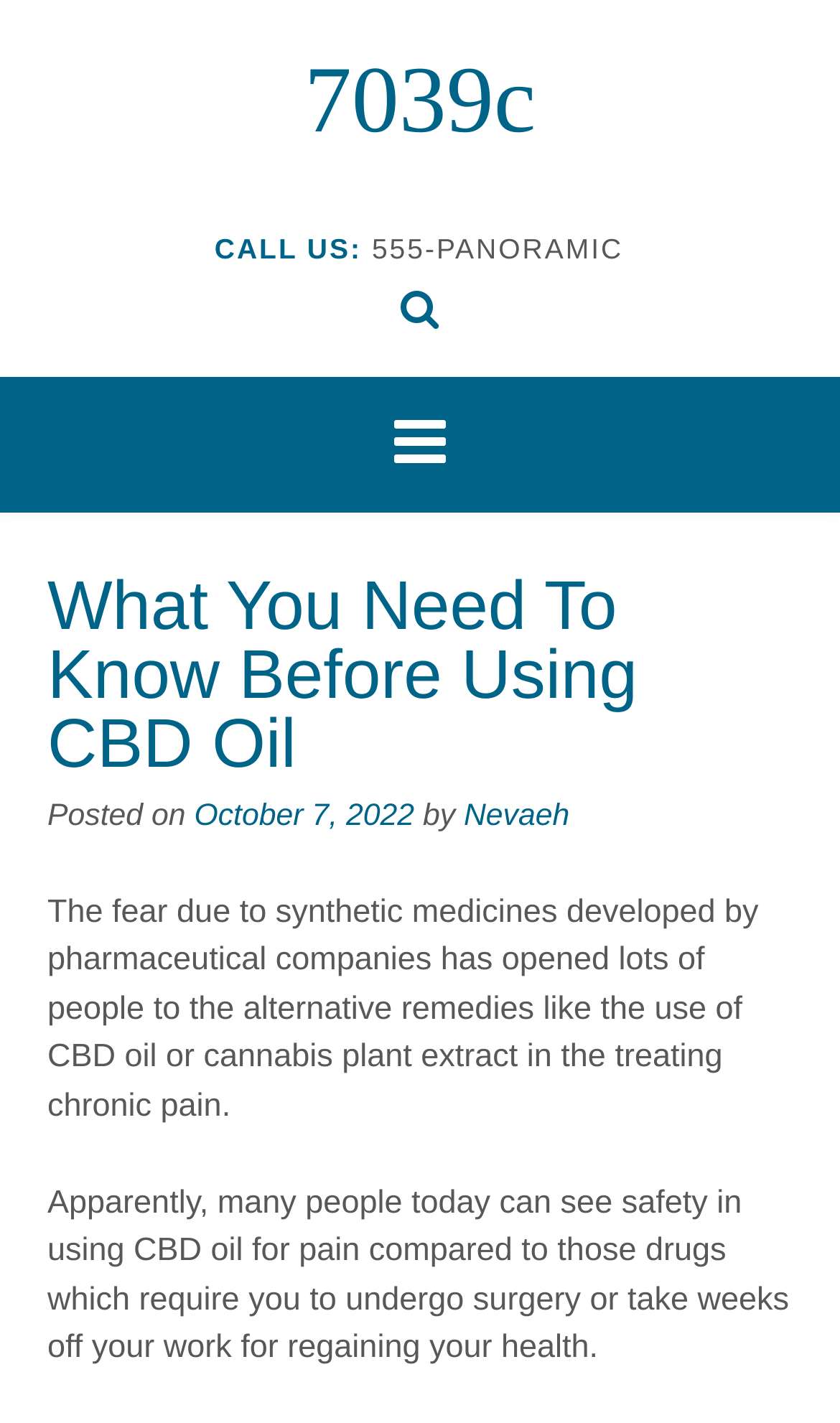Your task is to find and give the main heading text of the webpage.

What You Need To Know Before Using CBD Oil